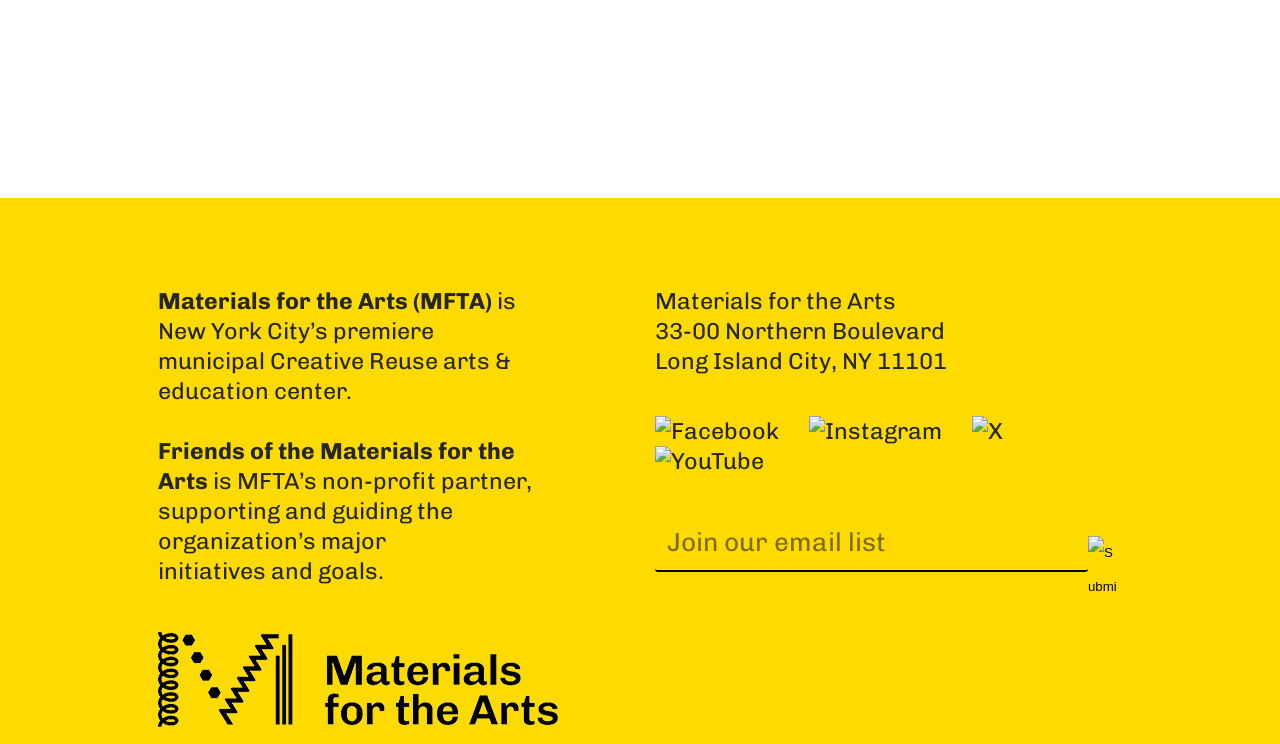Predict the bounding box for the UI component with the following description: "alt="X"".

[0.759, 0.56, 0.807, 0.598]